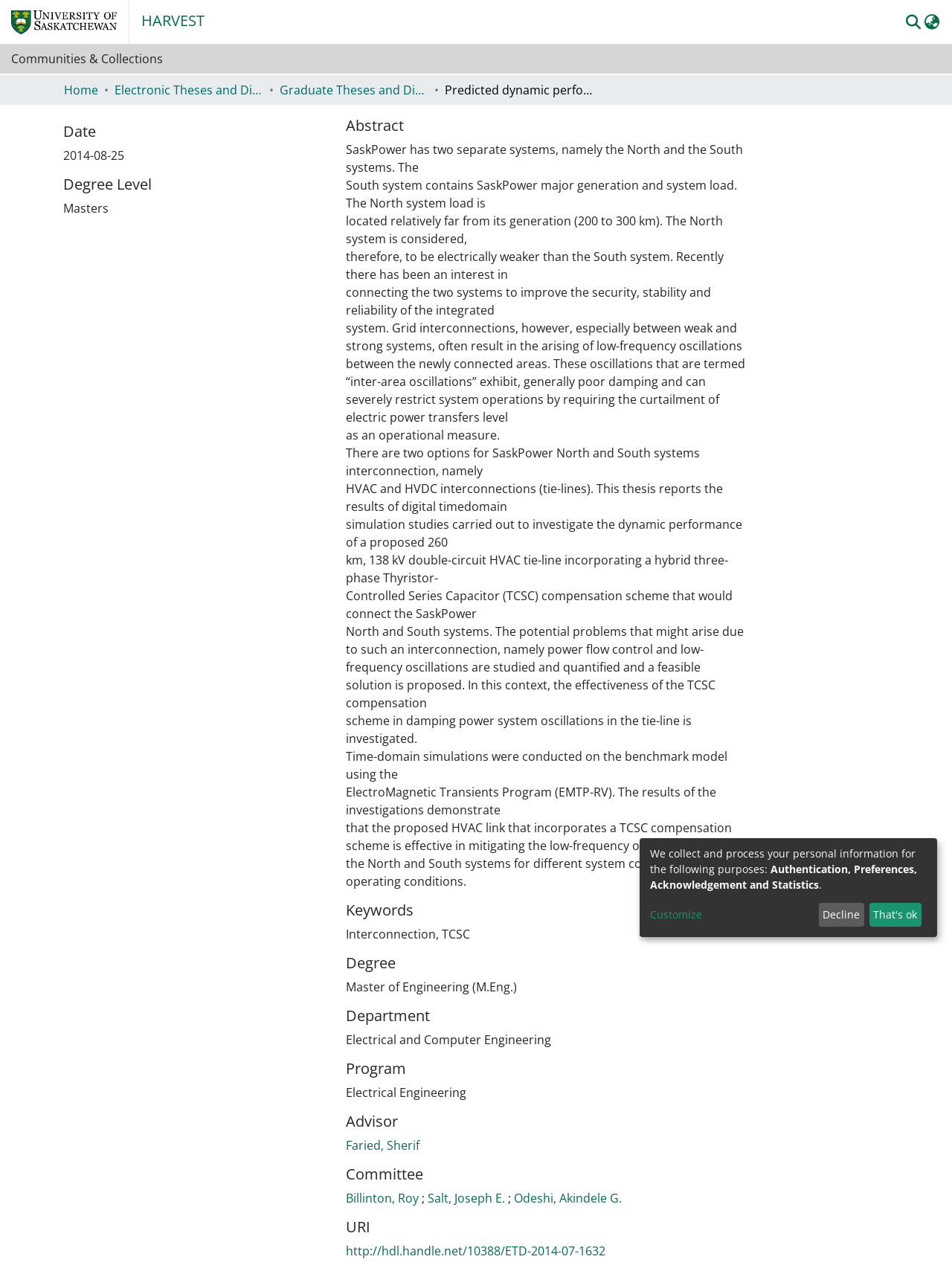Refer to the image and answer the question with as much detail as possible: What is the type of interconnection studied in the thesis?

The thesis studies the dynamic performance of a proposed HVAC tie-line, and also mentions HVDC as an alternative option for interconnecting the North and South systems of SaskPower.